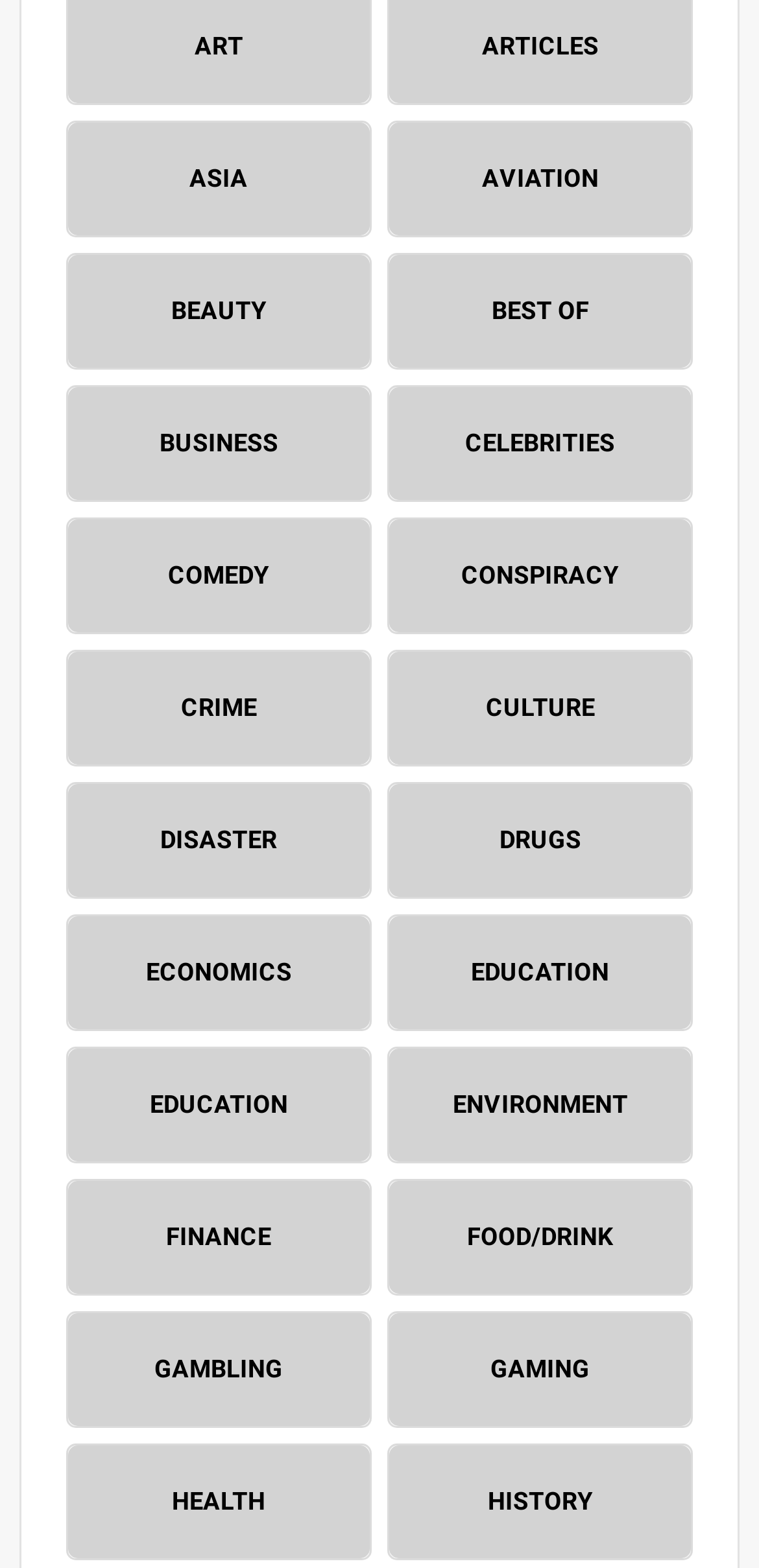Determine the bounding box coordinates of the element's region needed to click to follow the instruction: "Select AVIATION". Provide these coordinates as four float numbers between 0 and 1, formatted as [left, top, right, bottom].

[0.513, 0.078, 0.911, 0.15]